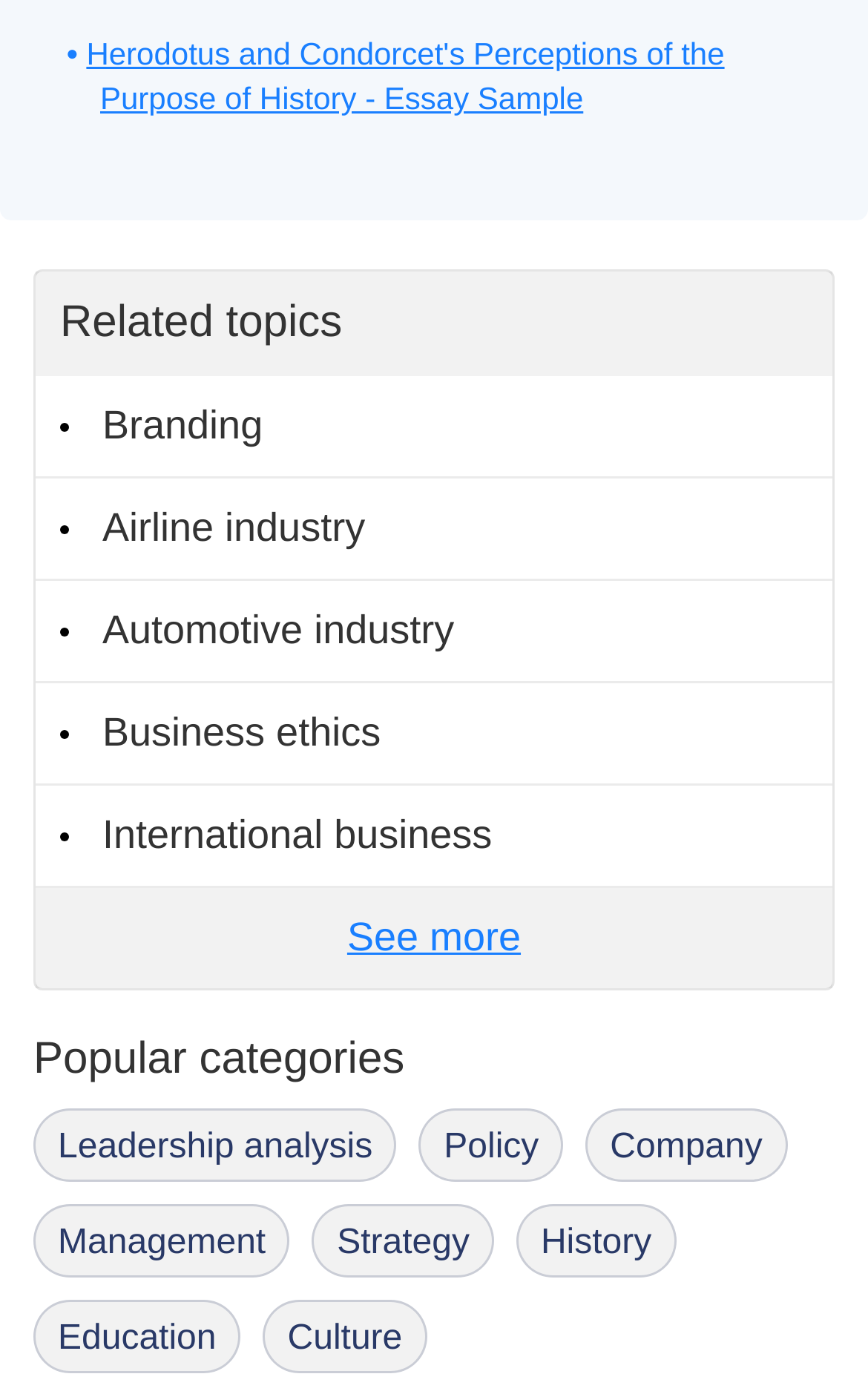Identify the bounding box coordinates of the element to click to follow this instruction: 'View leadership analysis'. Ensure the coordinates are four float values between 0 and 1, provided as [left, top, right, bottom].

[0.038, 0.796, 0.457, 0.848]